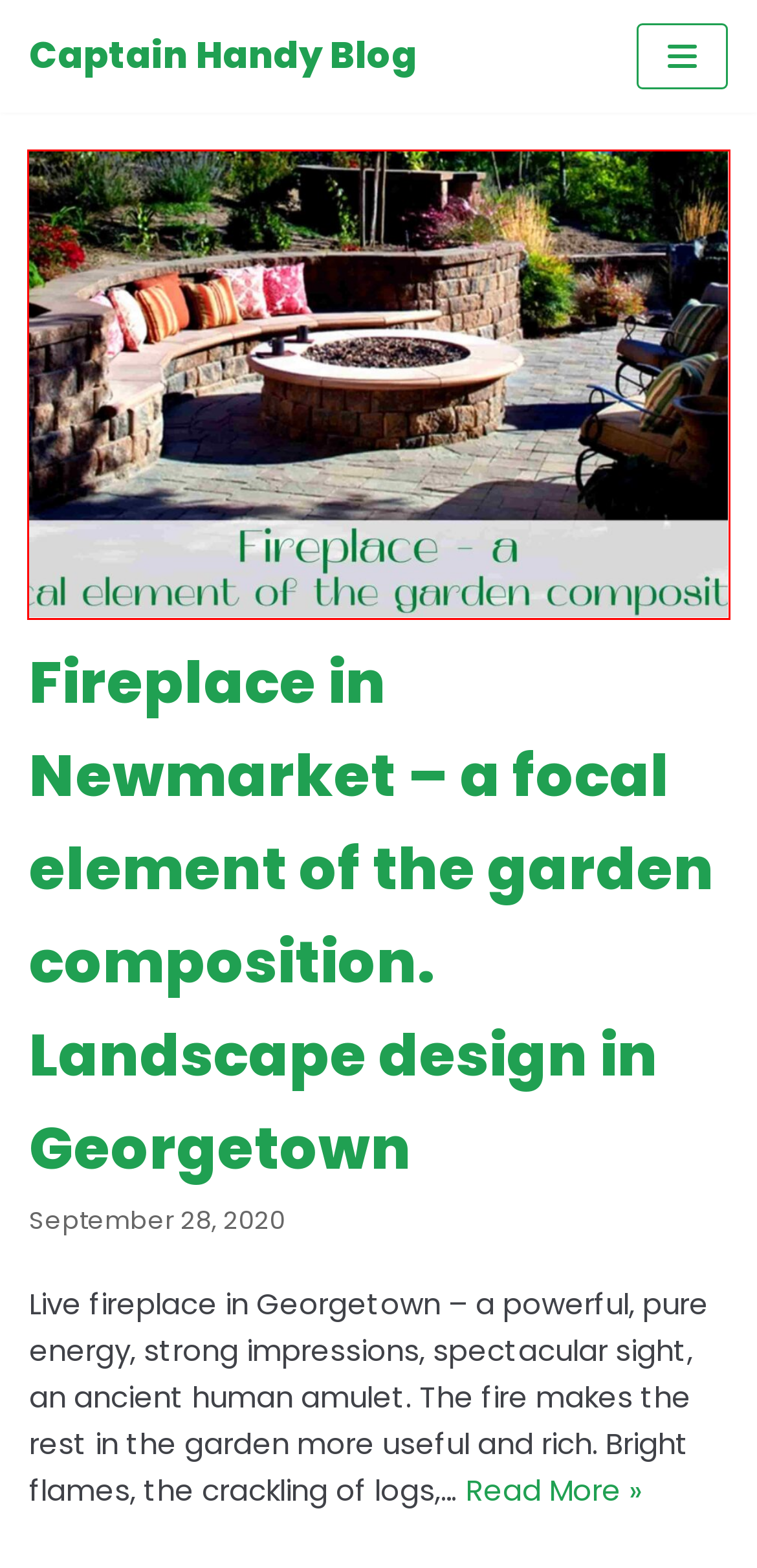Given a screenshot of a webpage with a red bounding box, please pick the webpage description that best fits the new webpage after clicking the element inside the bounding box. Here are the candidates:
A. Fireplace in Newmarket (GTA) | Best Landscape Design in 2021
B. Captain Handy Blog - Page 4 of 4 - Captain Handy Blog
C. Decorative Pond Construction (Toronto) | 154 Cool Projects!✅
D. Captain Handy Blog - Captain Handy Blog
E. Beautiful Kitchen Renovation in York | Best in ideas 2020!
F. Best Landscaping Company in Toronto (GTA) ⭐️ Captain Handy
G. Captain Handy Blog - Page 3 of 4 - Captain Handy Blog
H. The paving granite | Laying | Big Sales – 35 % | 🟢

A